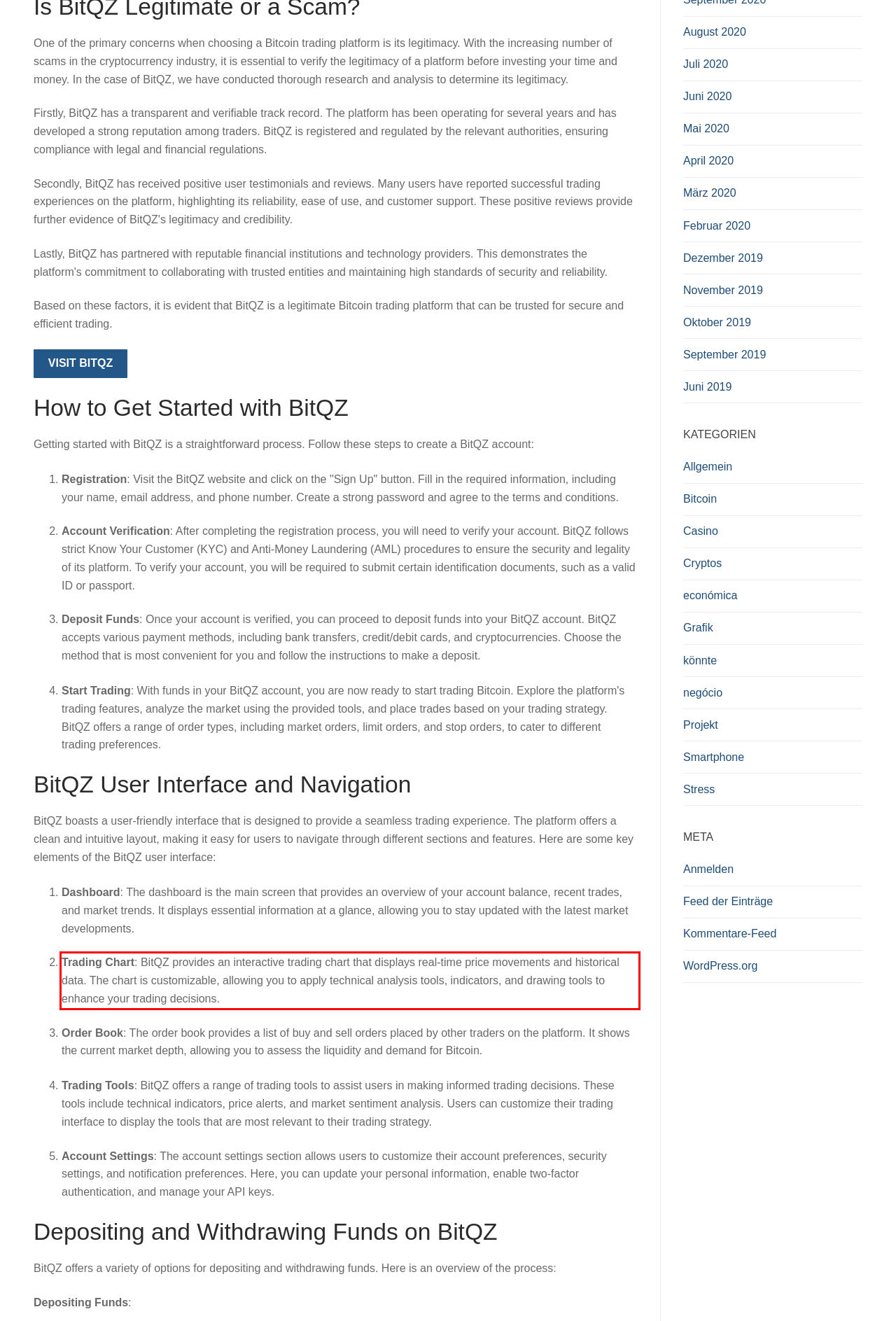You are presented with a webpage screenshot featuring a red bounding box. Perform OCR on the text inside the red bounding box and extract the content.

Trading Chart: BitQZ provides an interactive trading chart that displays real-time price movements and historical data. The chart is customizable, allowing you to apply technical analysis tools, indicators, and drawing tools to enhance your trading decisions.